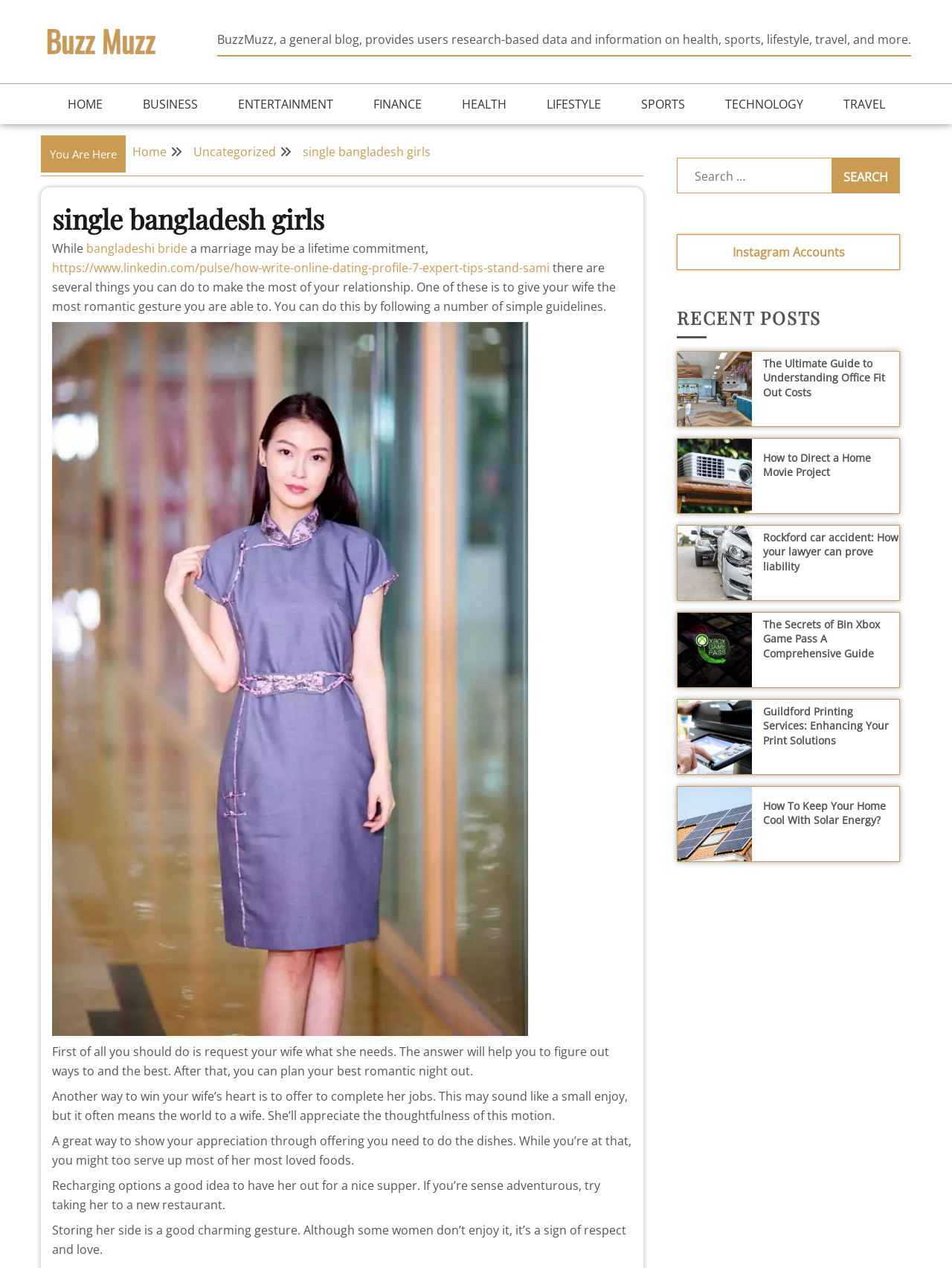What is the category of the current post?
Use the information from the screenshot to give a comprehensive response to the question.

The category of the current post can be determined by looking at the breadcrumbs navigation element, which shows the hierarchy of the current page. The category is listed as 'Uncategorized' in the breadcrumbs.